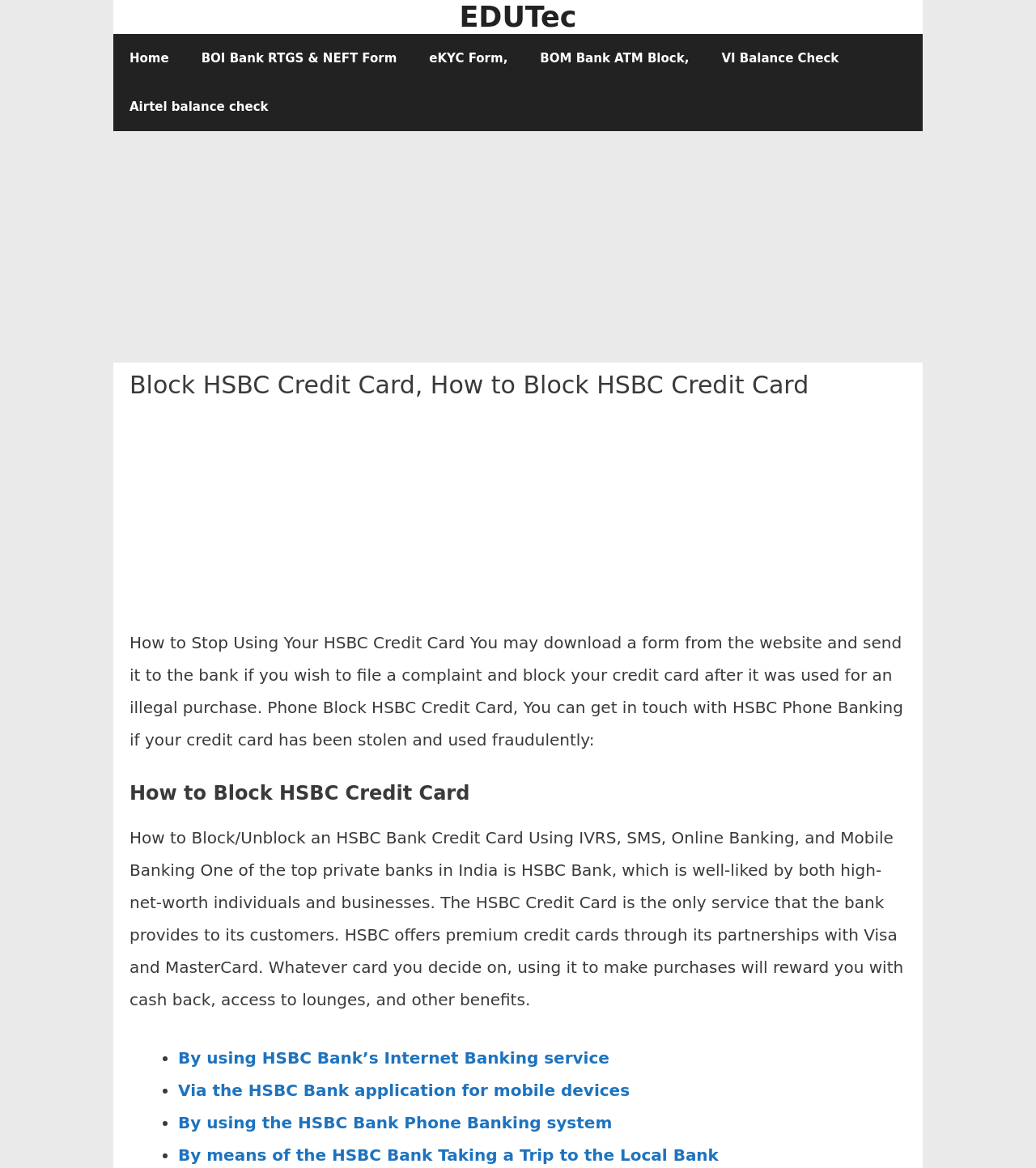Please determine the bounding box coordinates for the element with the description: "Home".

[0.109, 0.029, 0.179, 0.071]